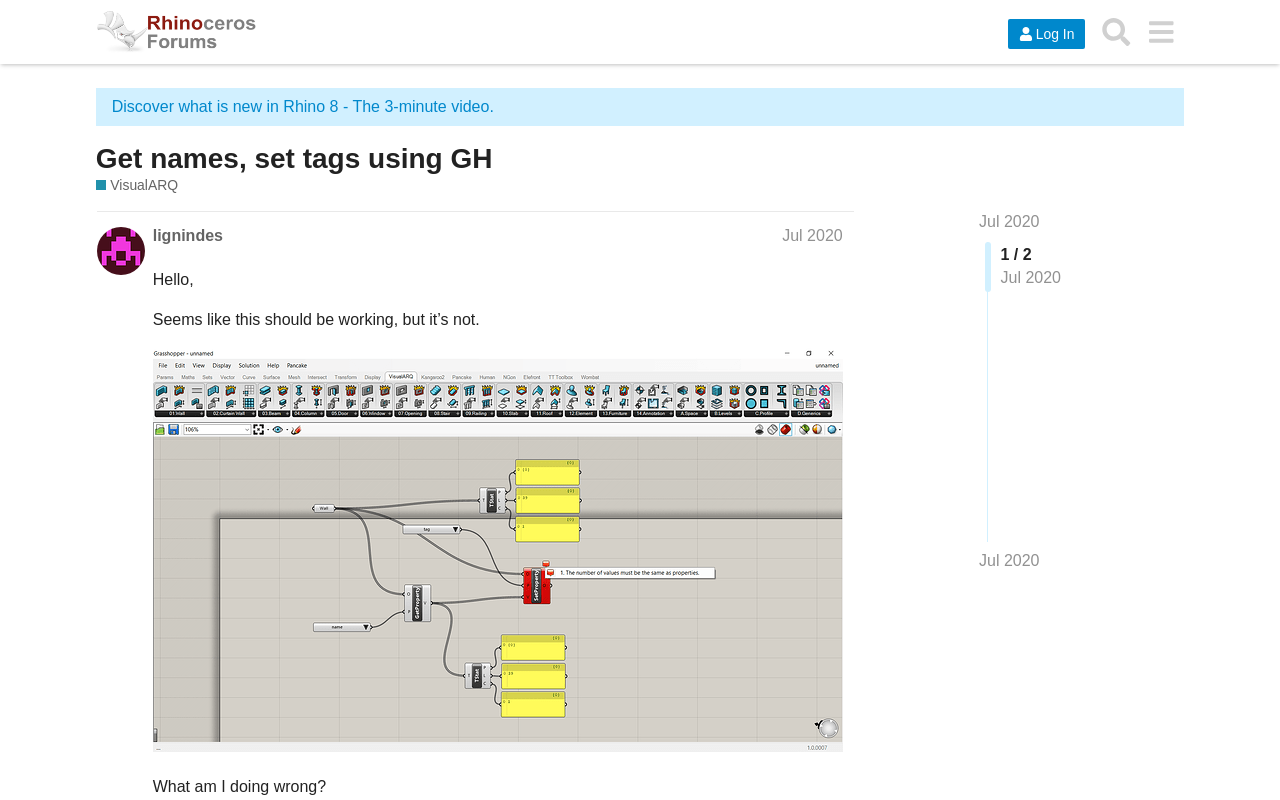Determine the bounding box coordinates of the element that should be clicked to execute the following command: "Open the 'names.to.tags' image".

[0.119, 0.435, 0.658, 0.94]